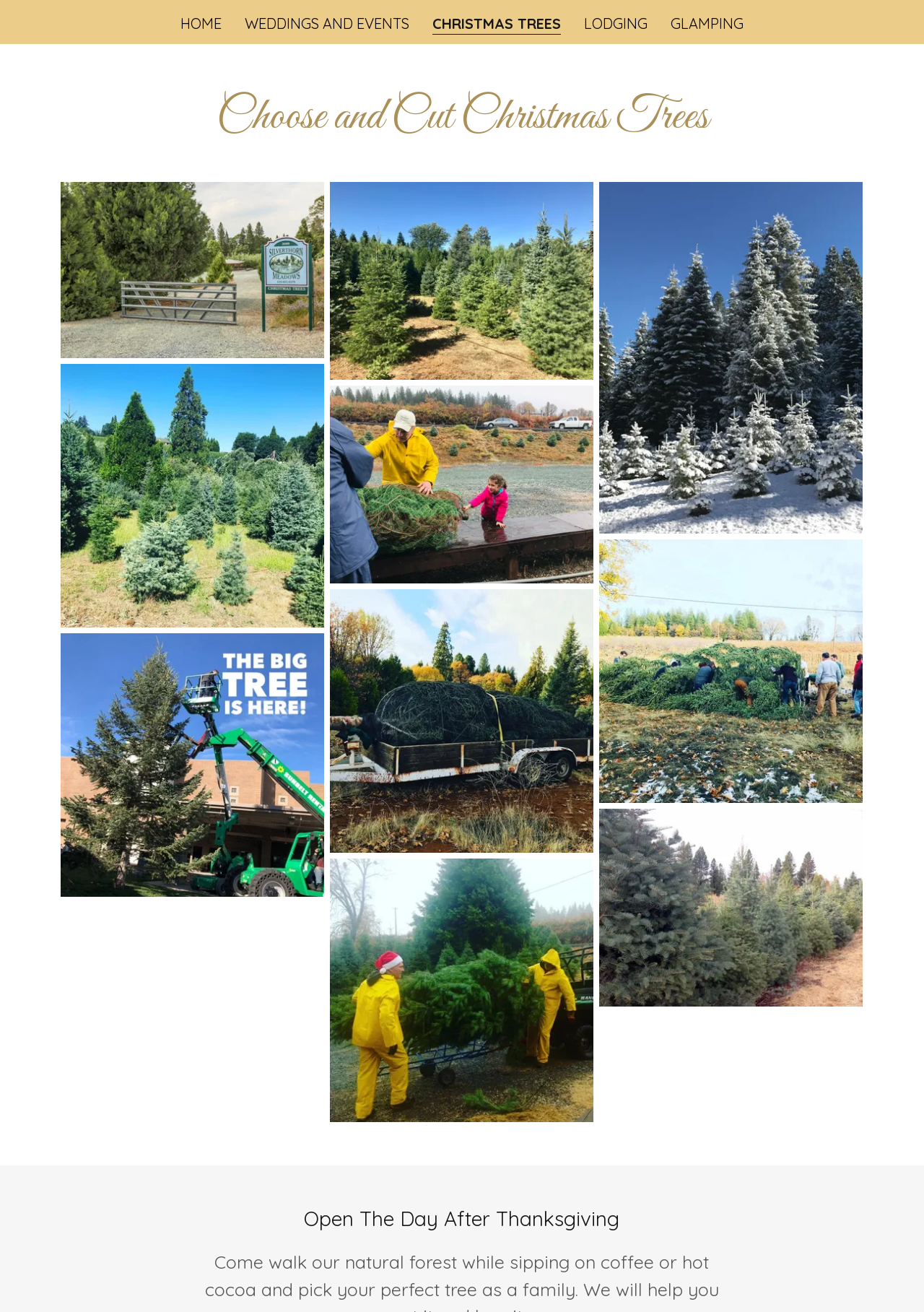What is the event mentioned in the second heading?
Could you answer the question in a detailed manner, providing as much information as possible?

The second heading on the webpage is 'Open The Day After Thanksgiving', which implies that the event being referred to is Thanksgiving.